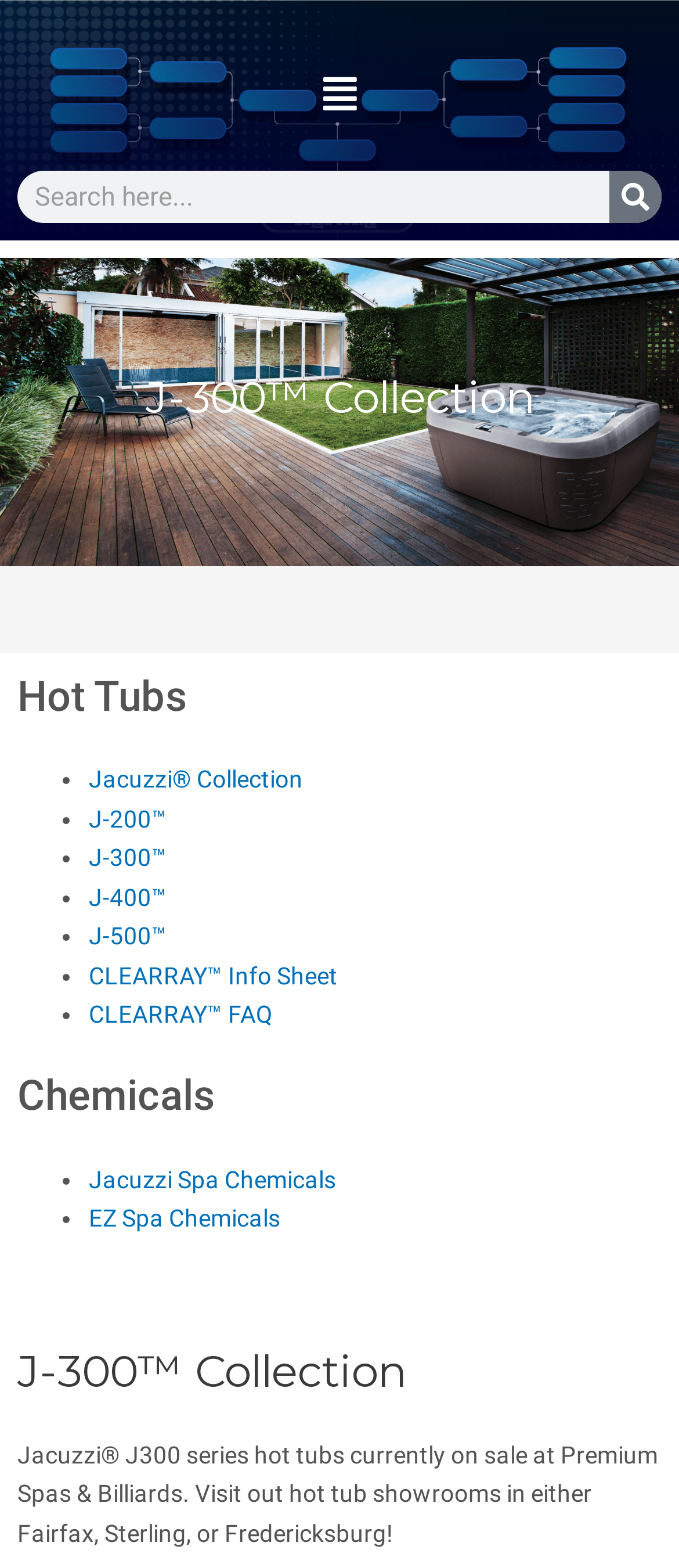What type of products are listed under 'Chemicals'?
Based on the image, answer the question with a single word or brief phrase.

Spa chemicals